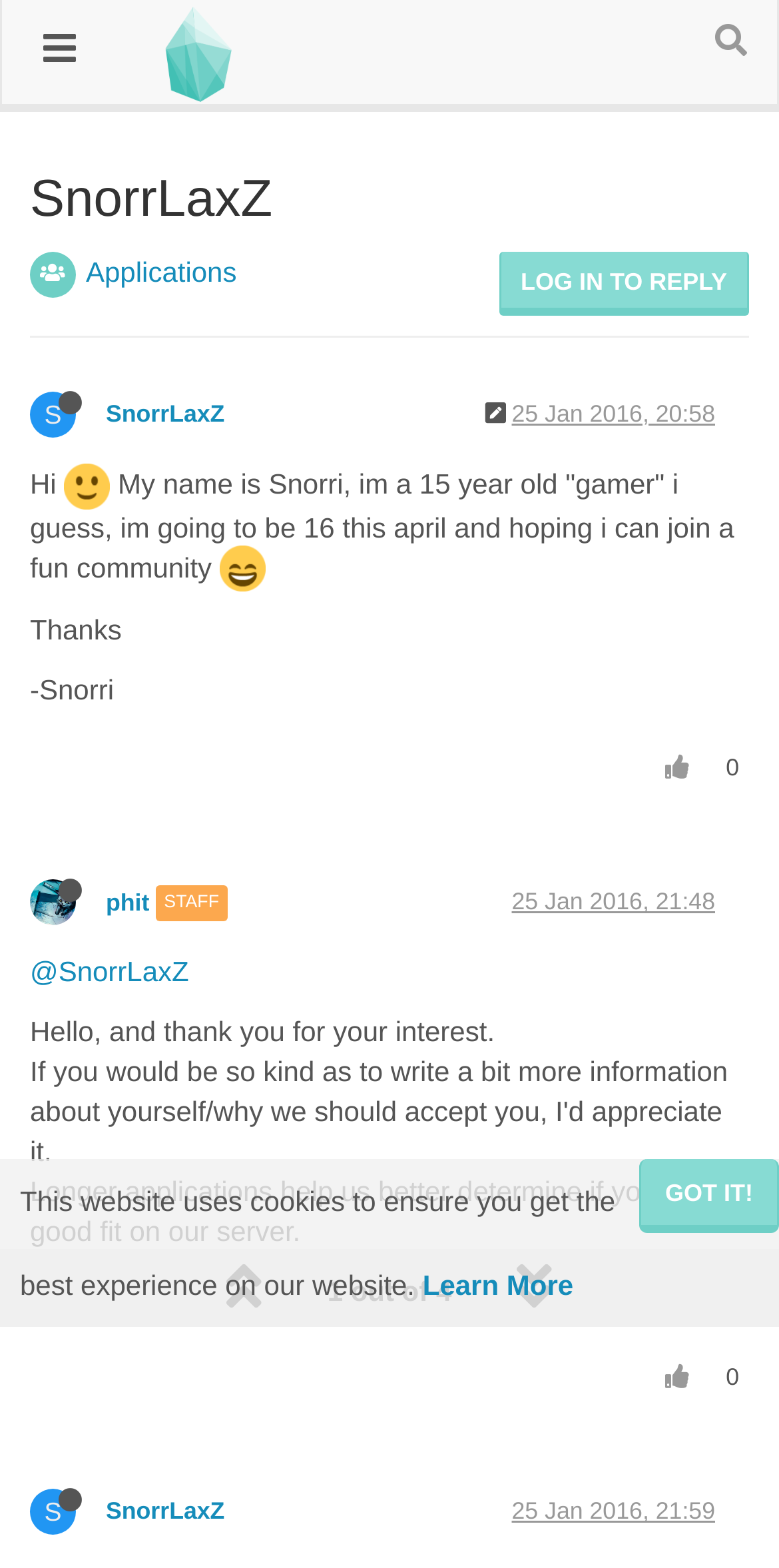Please identify the bounding box coordinates for the region that you need to click to follow this instruction: "Visit the Youtube channel".

None